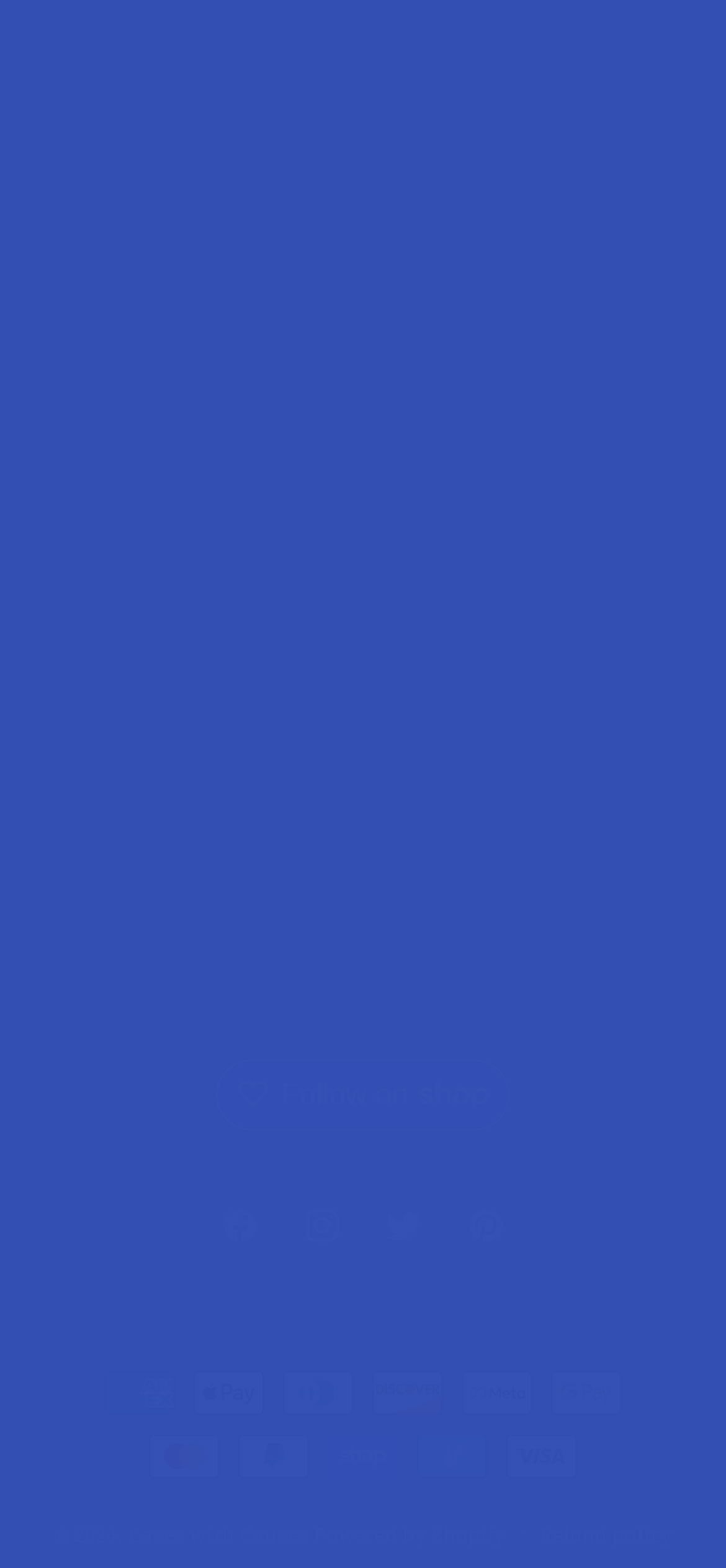Identify the bounding box coordinates for the UI element mentioned here: "Twitter". Provide the coordinates as four float values between 0 and 1, i.e., [left, top, right, bottom].

[0.5, 0.755, 0.613, 0.807]